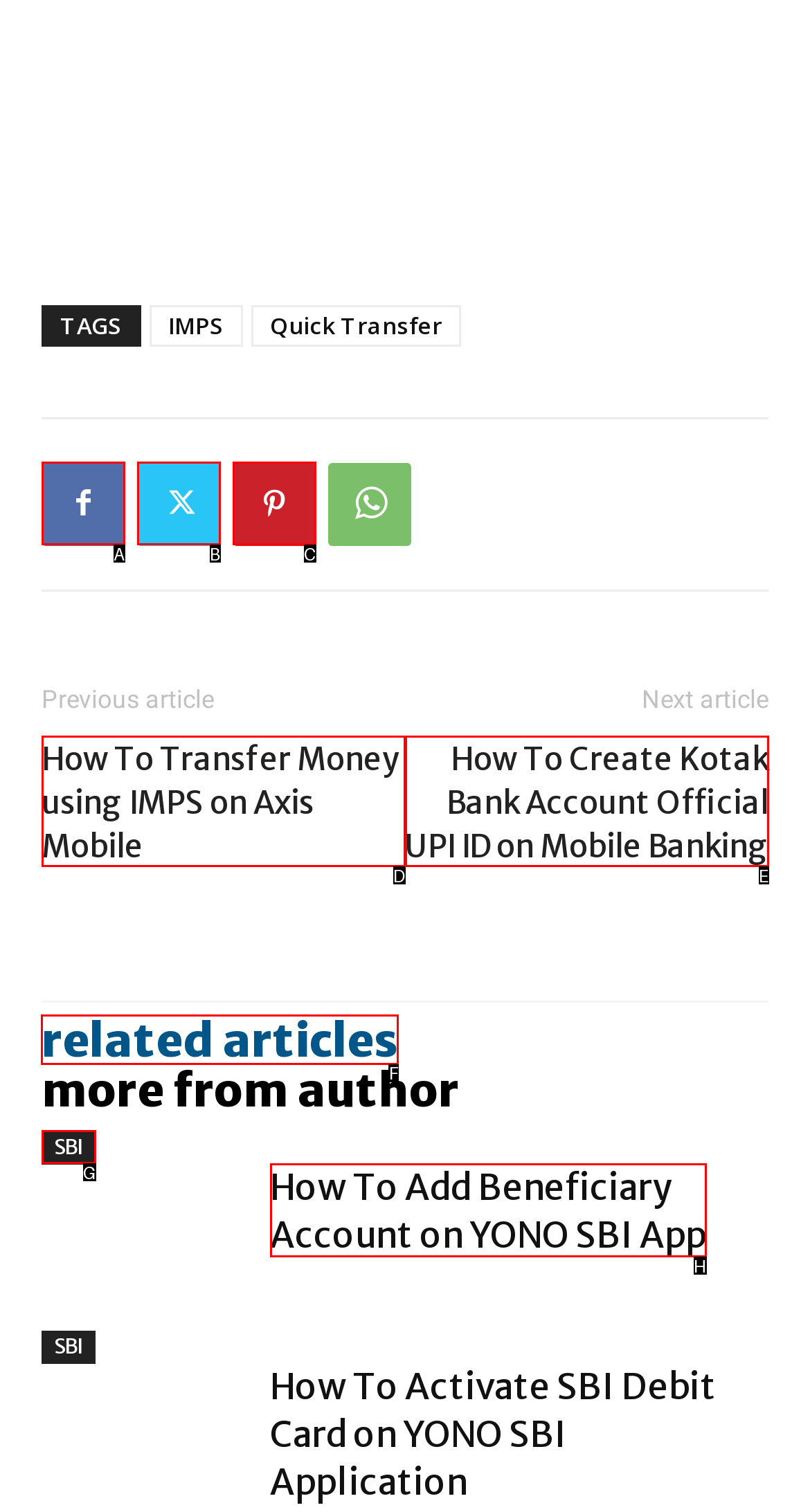Choose the UI element to click on to achieve this task: Read related articles. Reply with the letter representing the selected element.

F